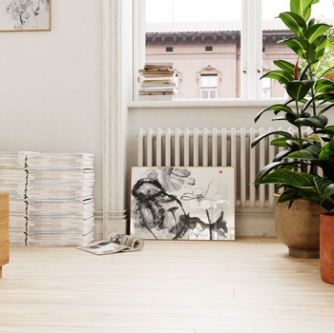Based on the visual content of the image, answer the question thoroughly: What type of elements are used in the room's decor?

The caption describes the room as being furnished with warm wooden elements, which suggests that the decor incorporates wooden elements with a warm tone.